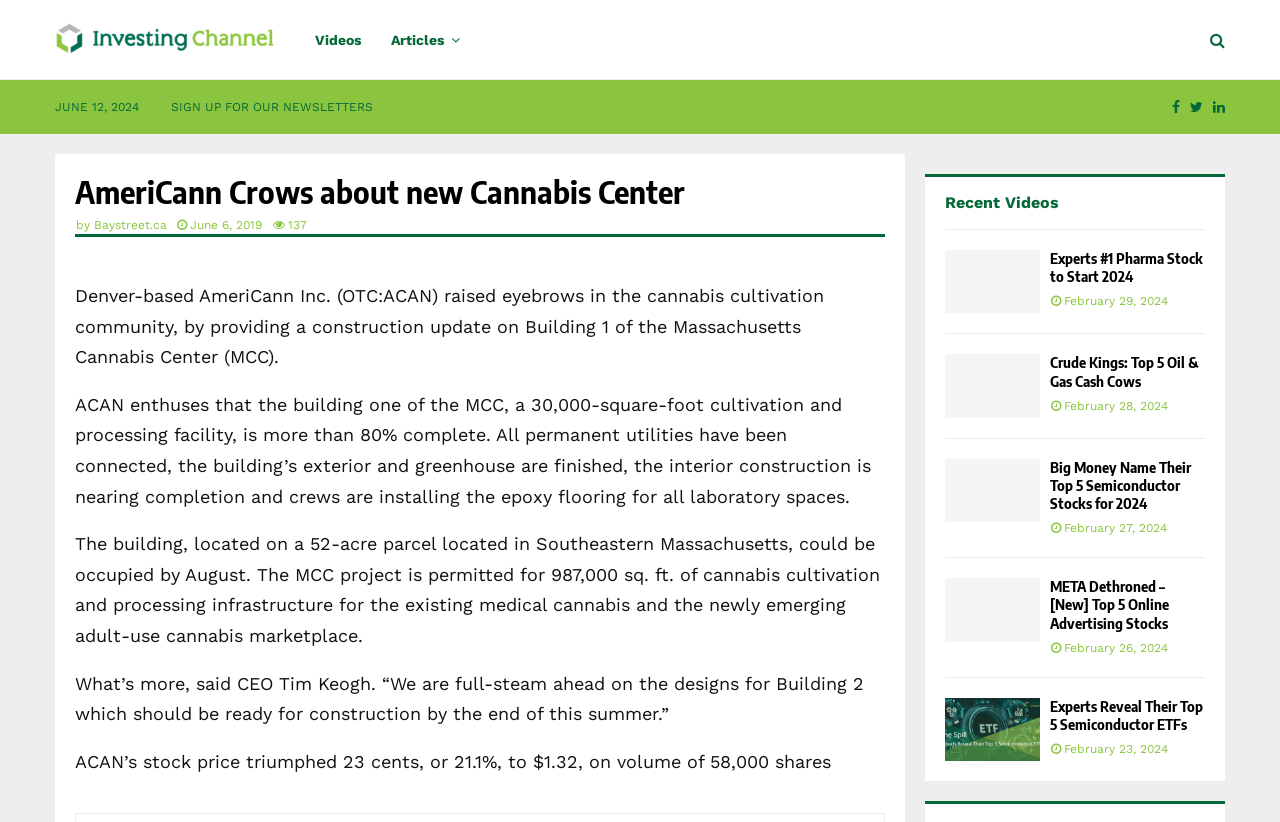Please identify the bounding box coordinates of the area that needs to be clicked to follow this instruction: "Visit 'Videos'".

[0.246, 0.0, 0.282, 0.097]